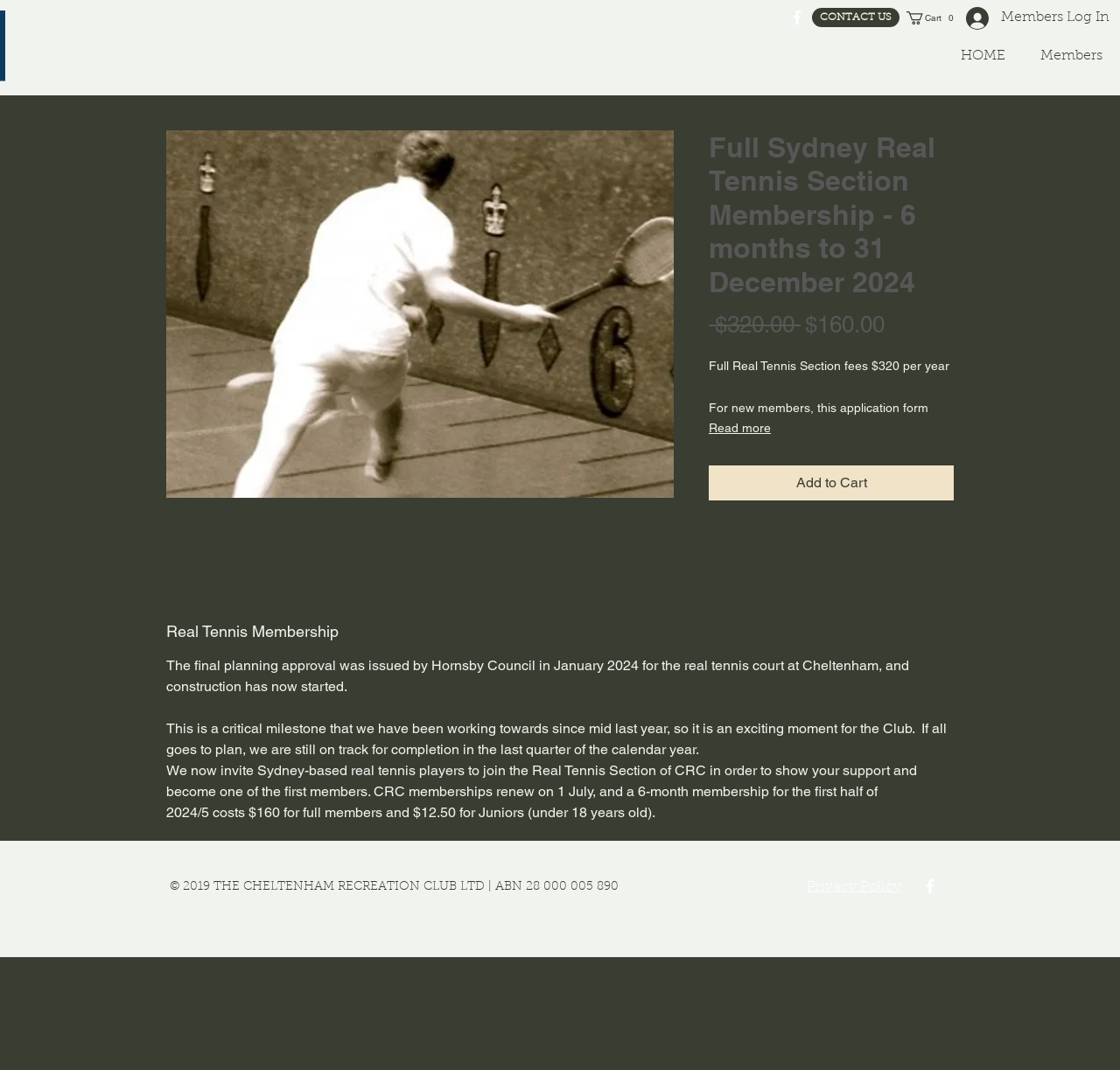What is the current status of the real tennis court construction?
Relying on the image, give a concise answer in one word or a brief phrase.

started